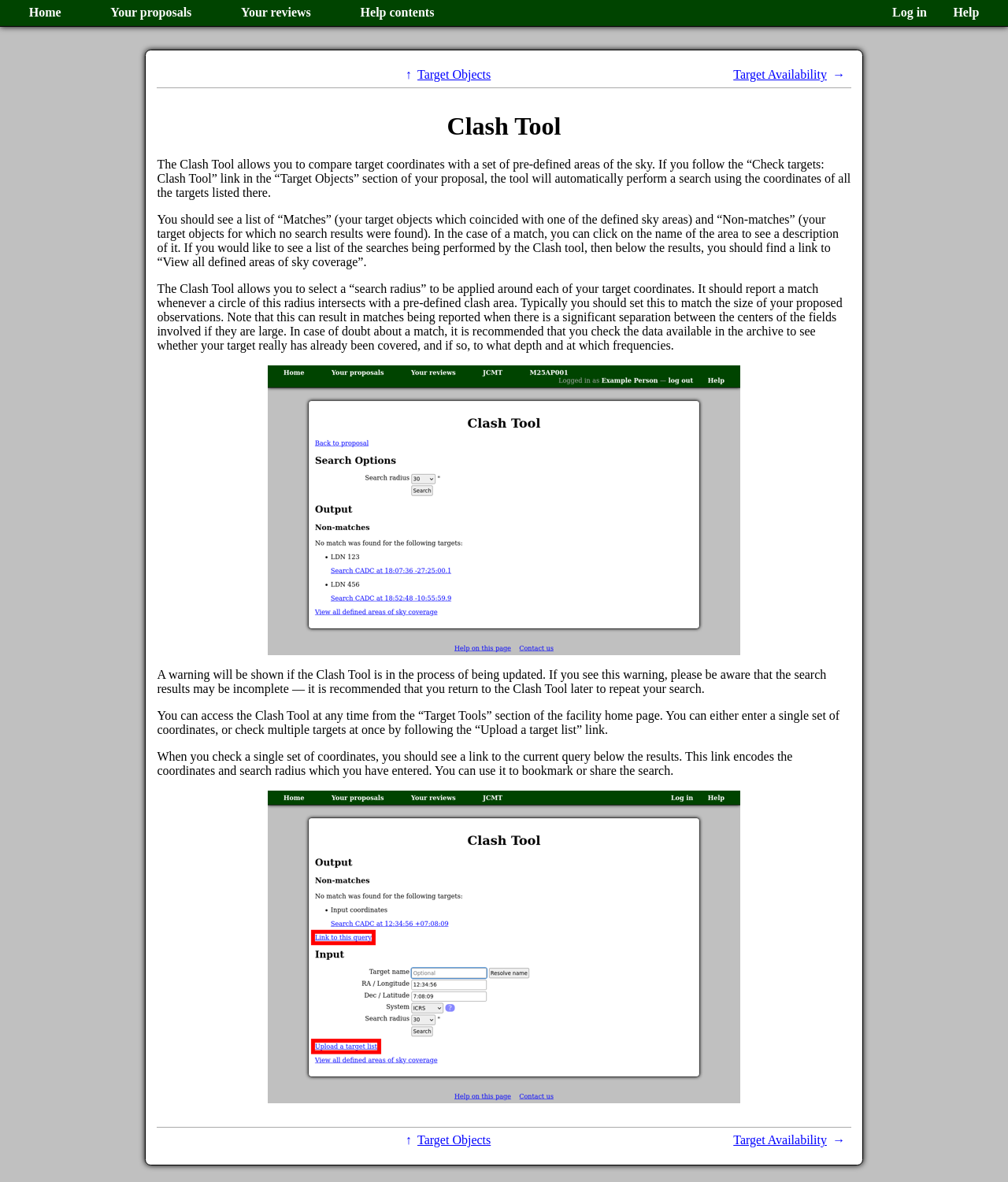Give a concise answer using one word or a phrase to the following question:
What is the function of the search radius?

Applies around each target coordinate